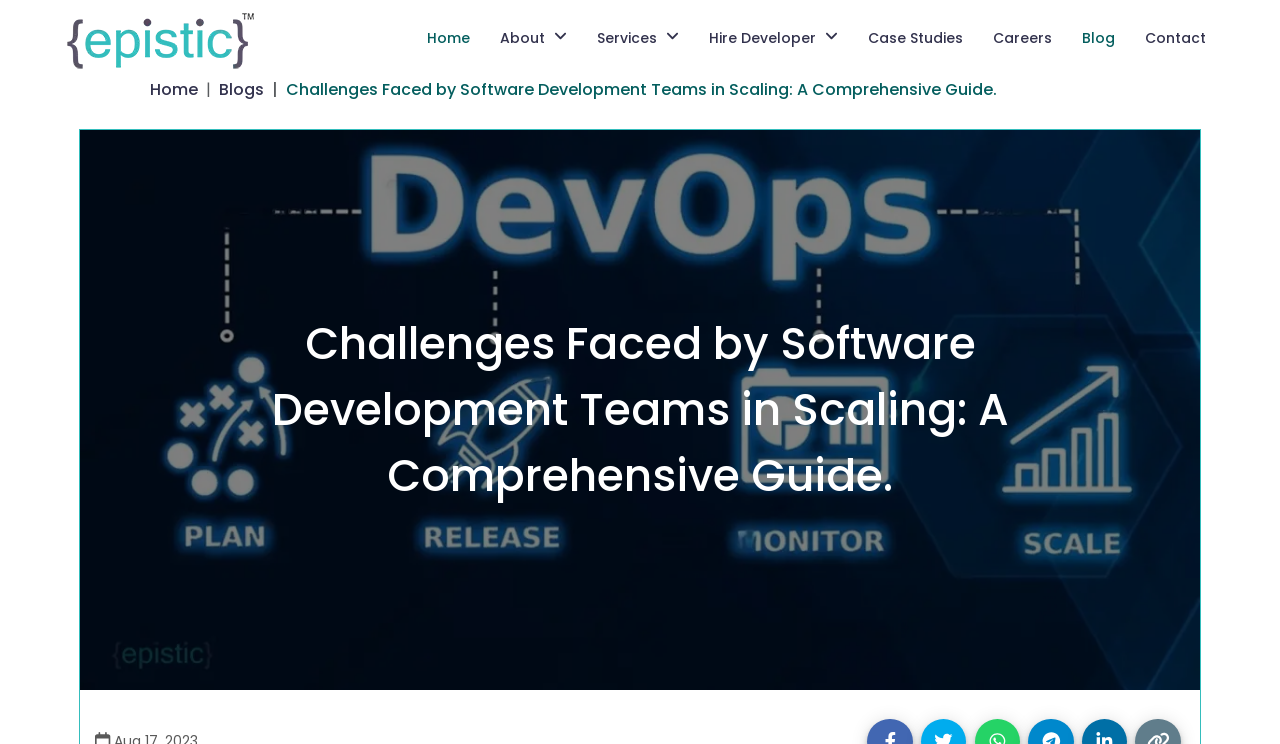What is the topic of the article on this webpage?
Look at the image and provide a short answer using one word or a phrase.

Scaling software development teams